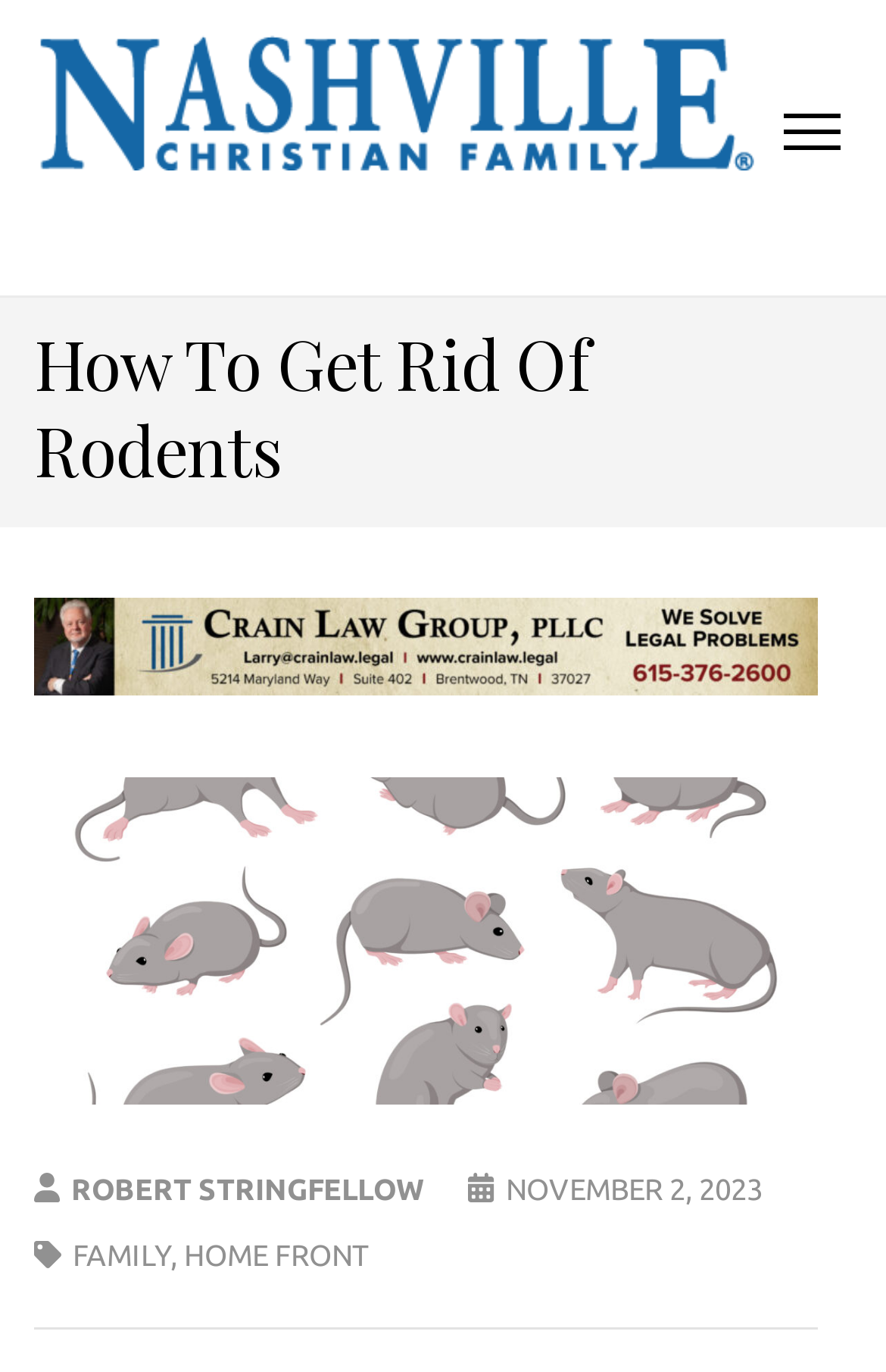Please find the bounding box for the following UI element description. Provide the coordinates in (top-left x, top-left y, bottom-right x, bottom-right y) format, with values between 0 and 1: Nashville Christian Family Magazine

[0.038, 0.159, 0.941, 0.262]